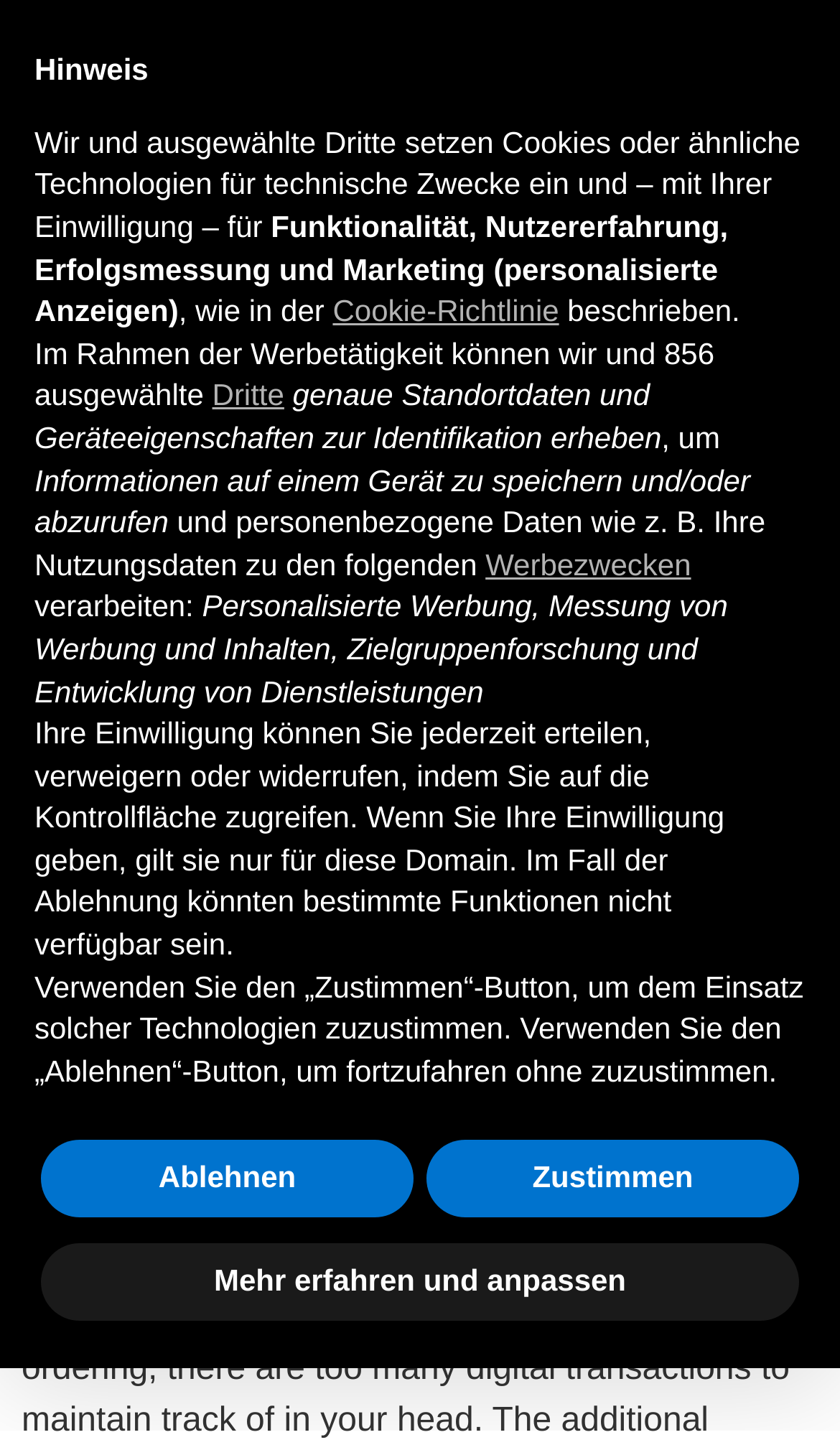Mark the bounding box of the element that matches the following description: "Mehr erfahren und anpassen".

[0.049, 0.86, 0.951, 0.913]